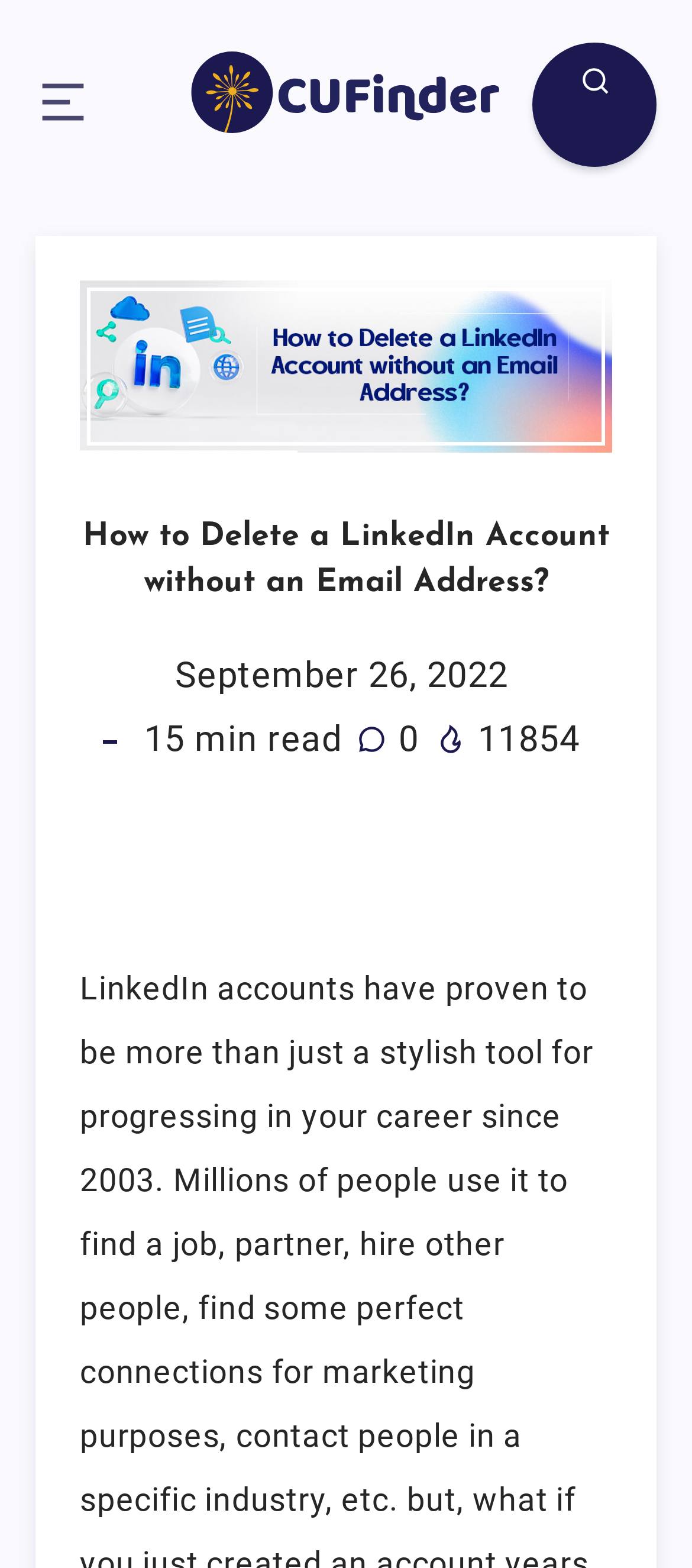What is the primary heading on this webpage?

How to Delete a LinkedIn Account without an Email Address?